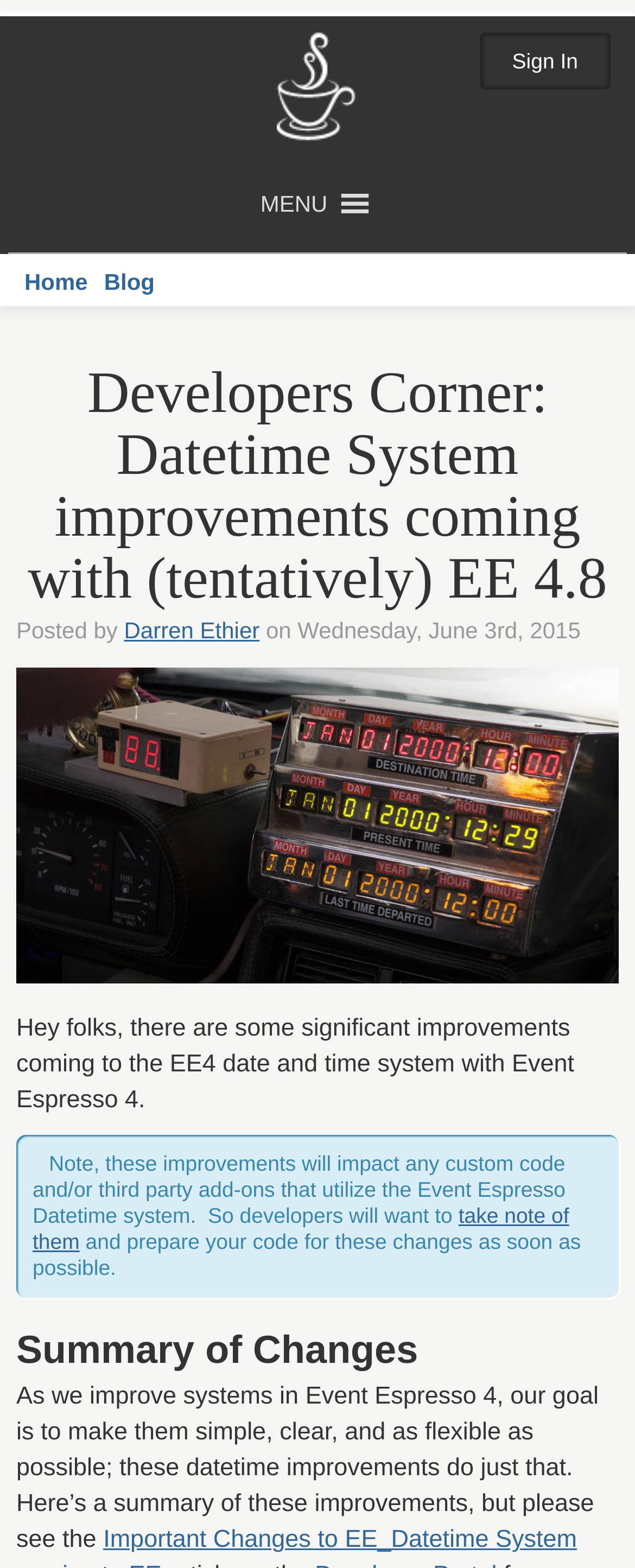Generate the text content of the main headline of the webpage.

Developers Corner: Datetime System improvements coming with (tentatively) EE 4.8